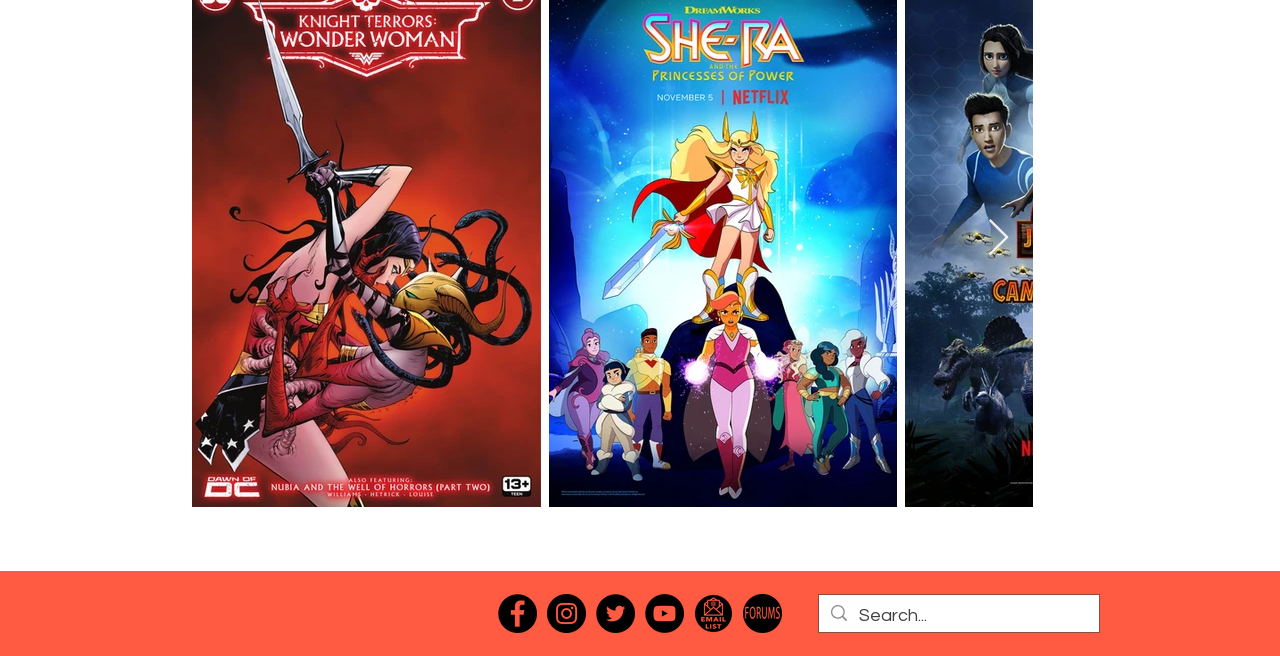Please identify the bounding box coordinates of the clickable area that will allow you to execute the instruction: "Click the Next Item button".

[0.771, 0.333, 0.789, 0.393]